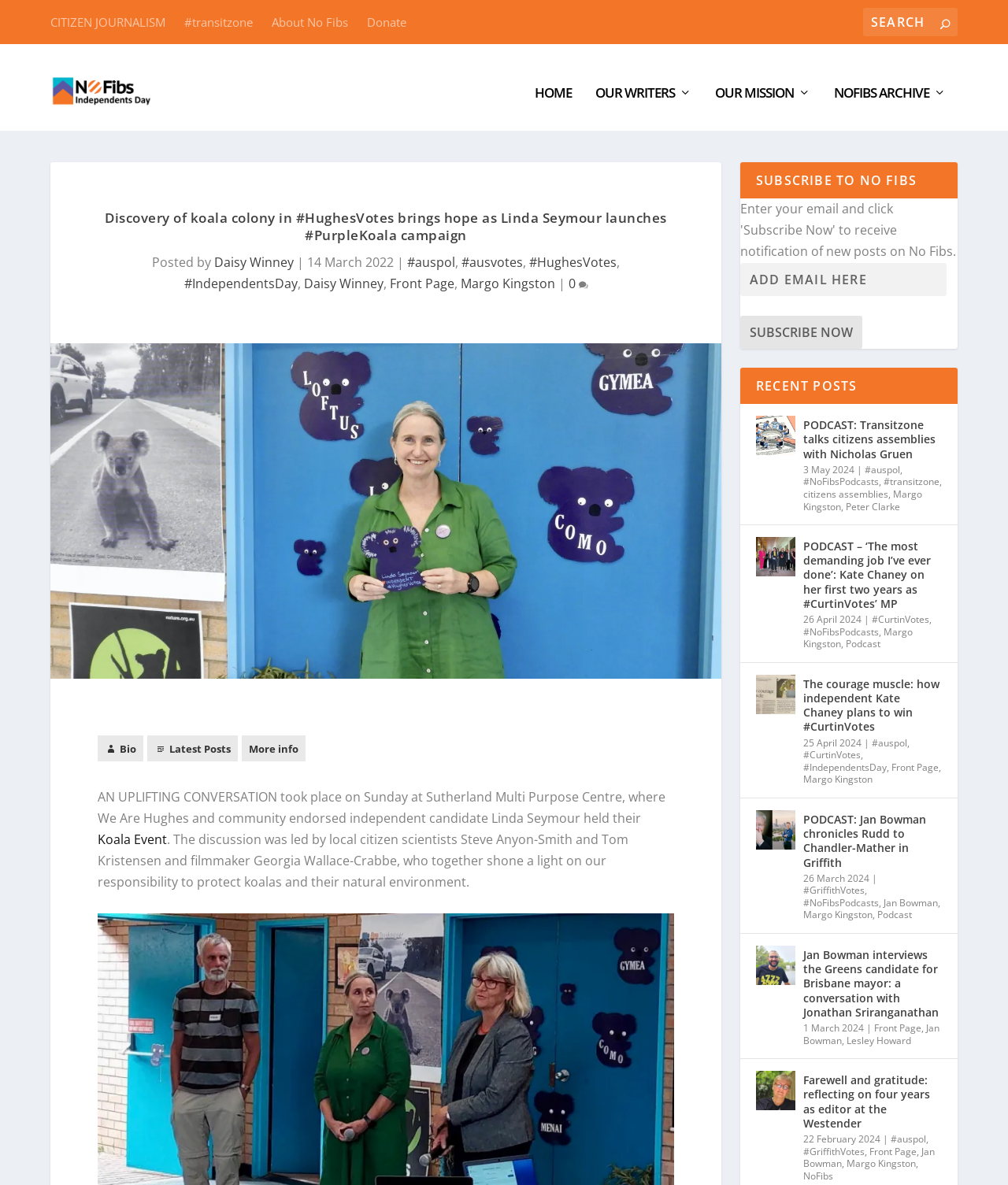Show the bounding box coordinates for the element that needs to be clicked to execute the following instruction: "Subscribe to No Fibs". Provide the coordinates in the form of four float numbers between 0 and 1, i.e., [left, top, right, bottom].

[0.734, 0.258, 0.855, 0.286]